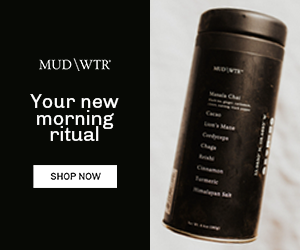What is the color of the background?
Please provide a single word or phrase as your answer based on the image.

Black and white